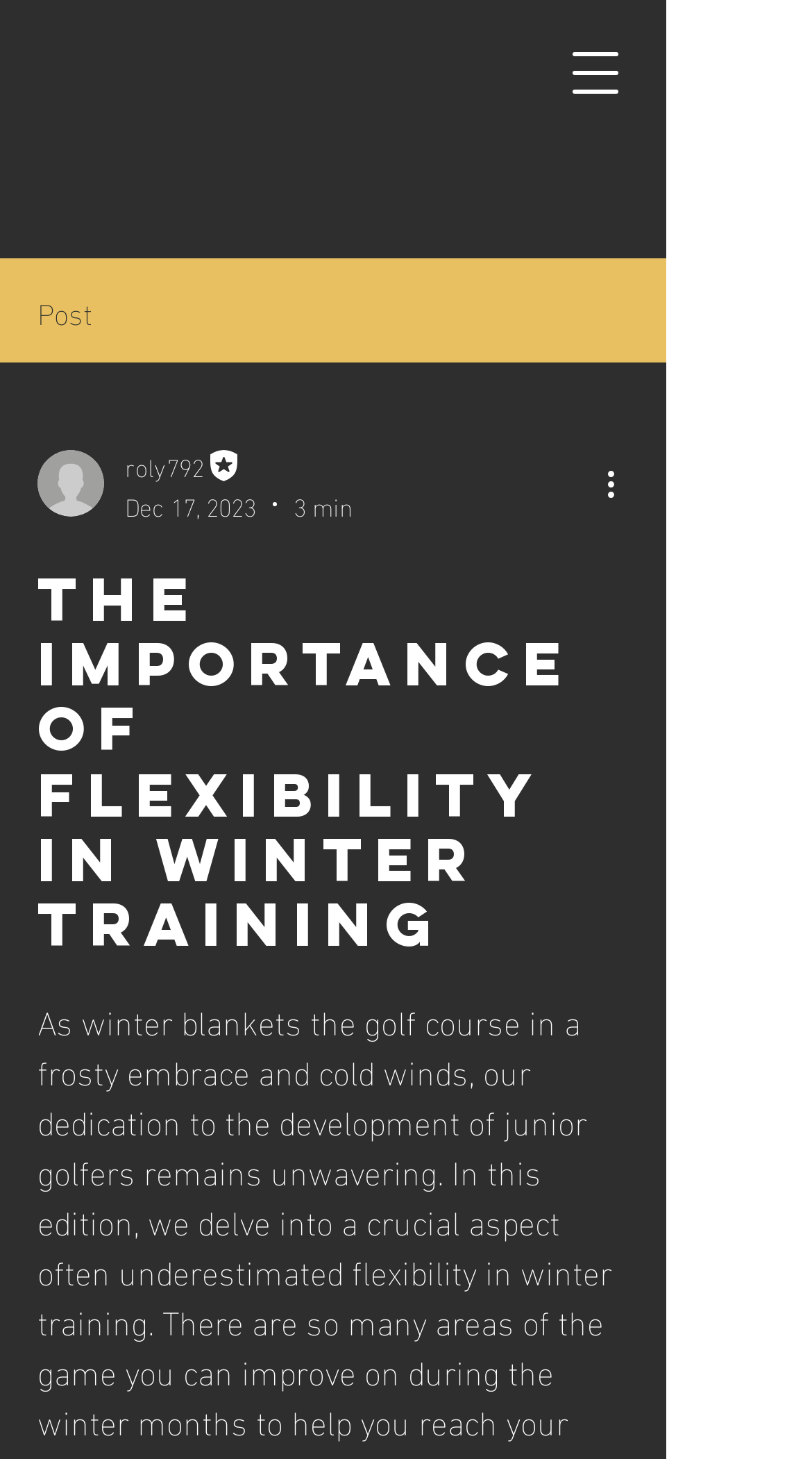Can you extract the primary headline text from the webpage?

The Importance of Flexibility in Winter Training